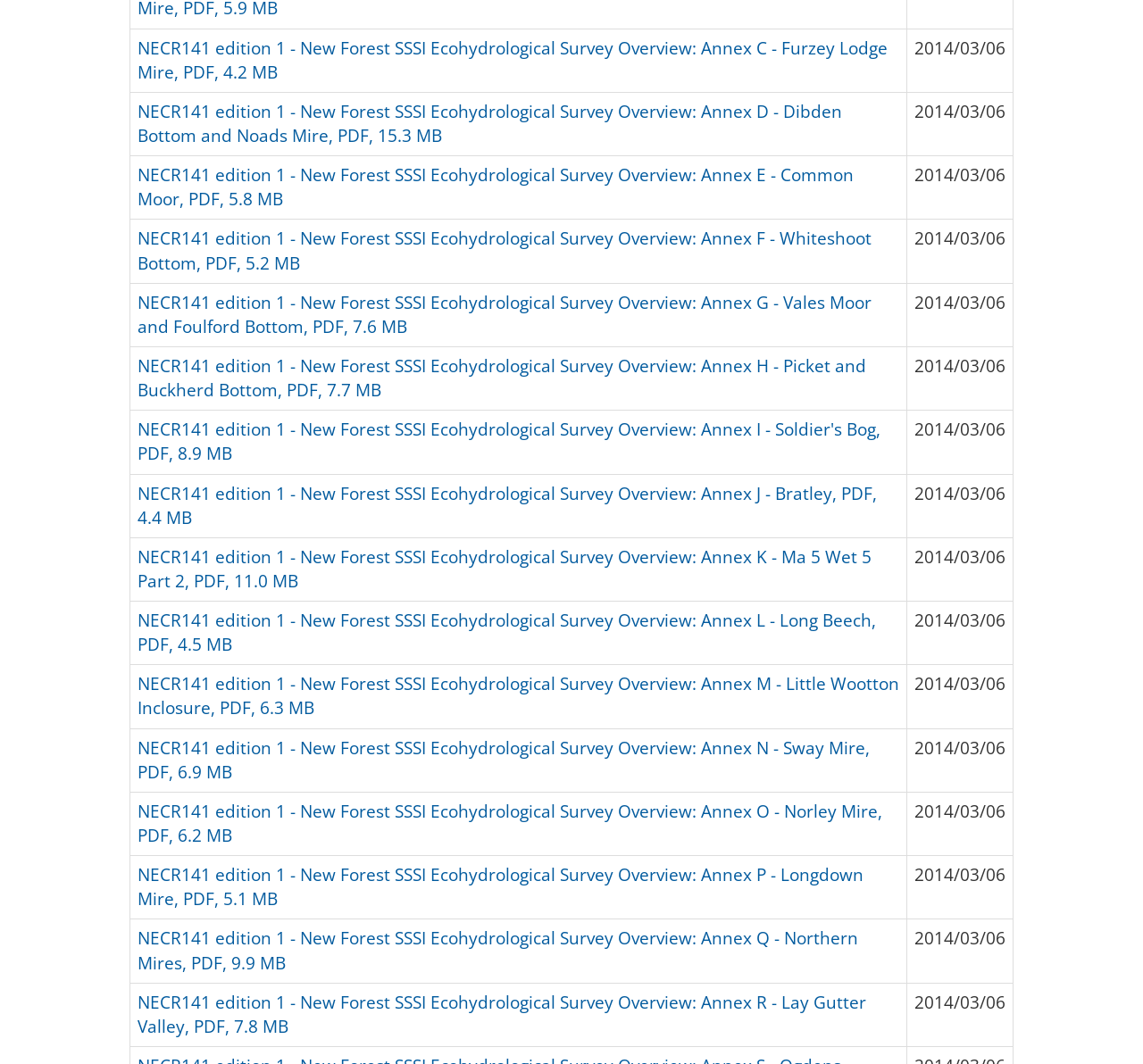Kindly provide the bounding box coordinates of the section you need to click on to fulfill the given instruction: "download NECR141 edition 1 - New Forest SSSI Ecohydrological Survey Overview: Annex C - Furzey Lodge Mire, PDF, 4.2 MB".

[0.12, 0.034, 0.777, 0.079]